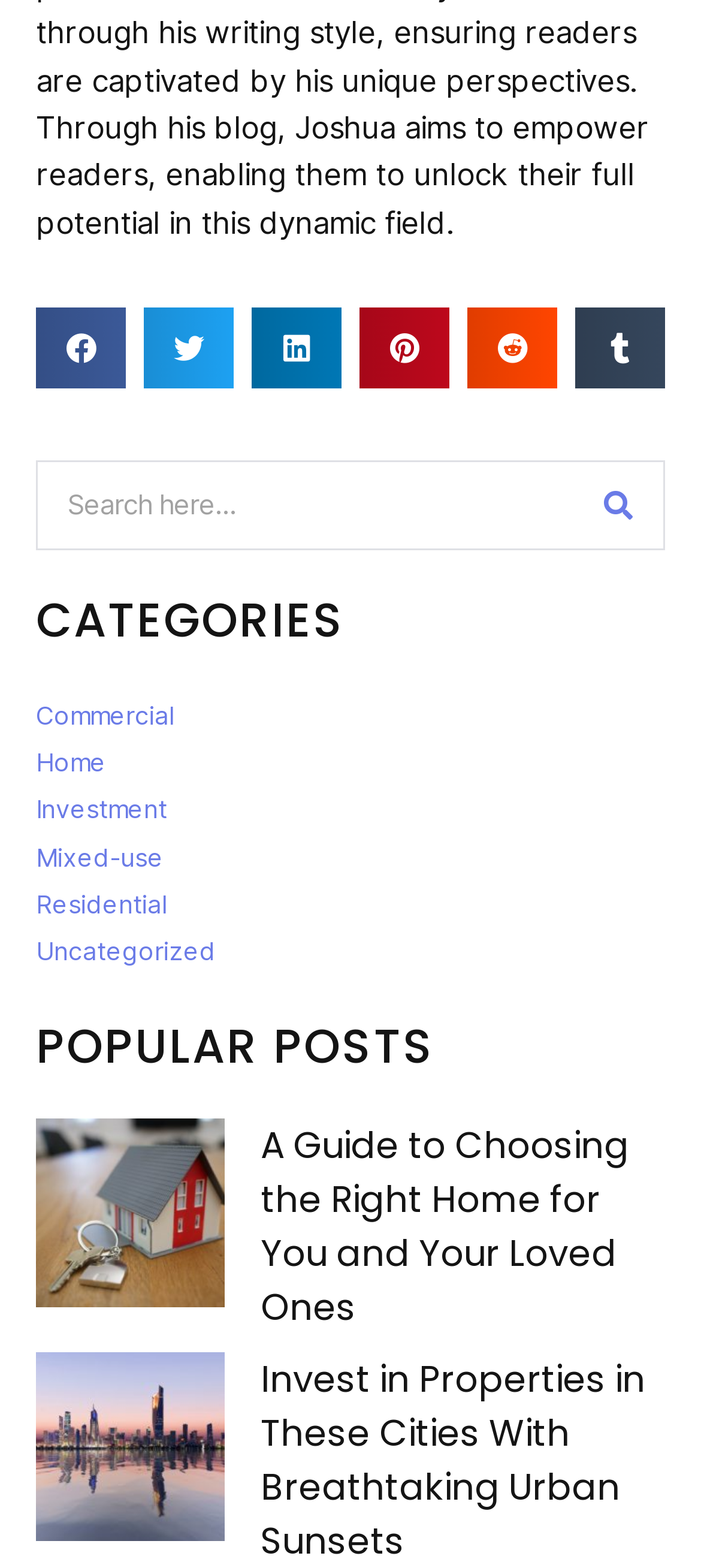Identify the bounding box coordinates for the region of the element that should be clicked to carry out the instruction: "Share on facebook". The bounding box coordinates should be four float numbers between 0 and 1, i.e., [left, top, right, bottom].

[0.051, 0.196, 0.179, 0.247]